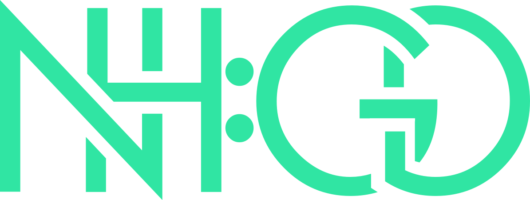Please give a concise answer to this question using a single word or phrase: 
What type of shapes are incorporated in the design?

Geometric